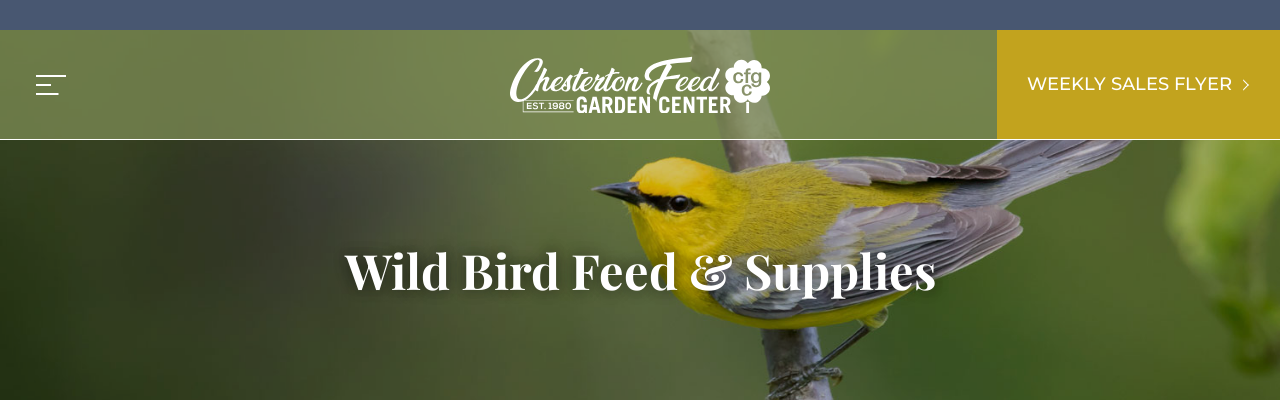What is the color of the bird?
Provide a one-word or short-phrase answer based on the image.

Yellow